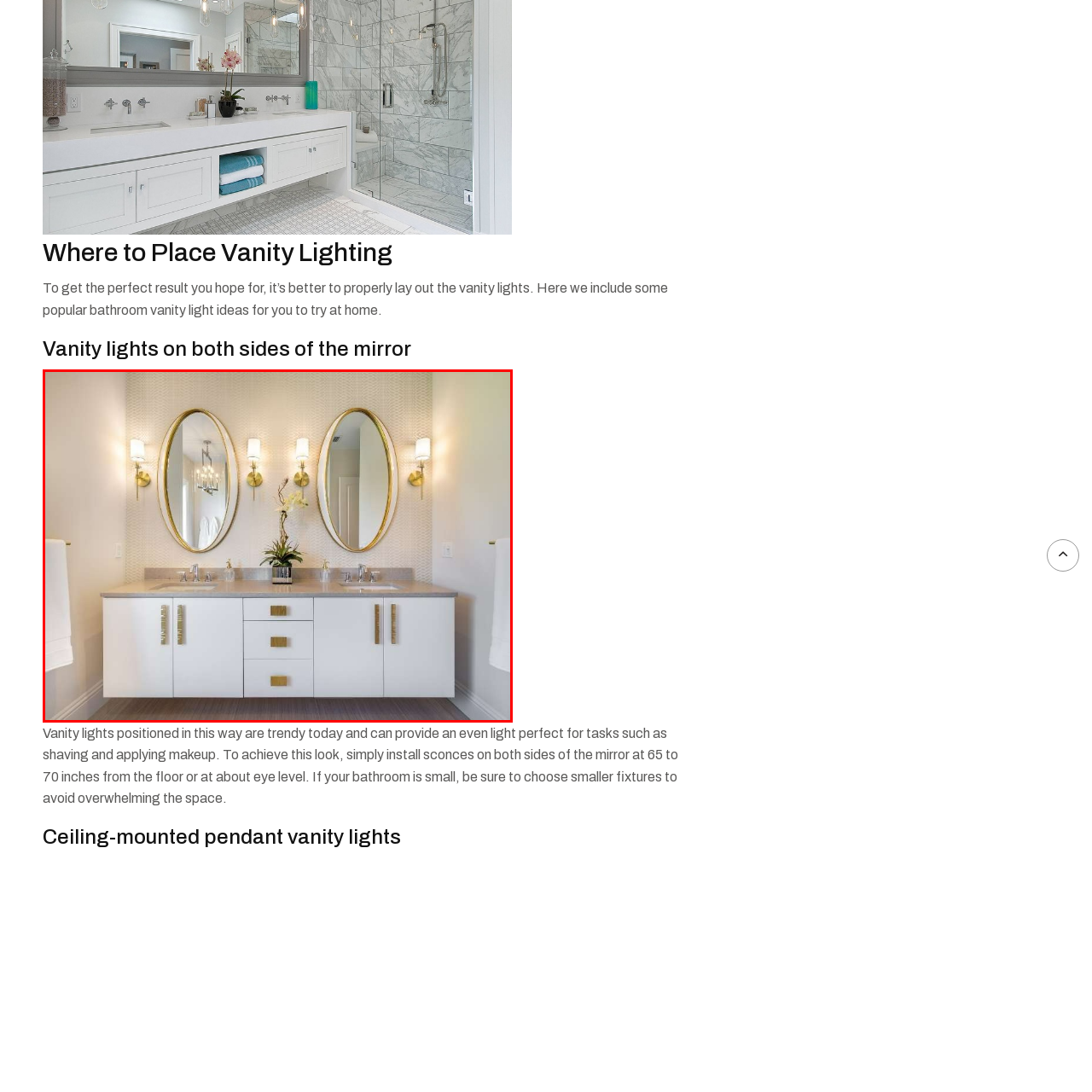Explain in detail what is happening in the image enclosed by the red border.

This stylish bathroom features a modern vanity layout that emphasizes both functionality and elegance. The double sink setup is framed by two large, oval mirrors with gold accents, enhancing the room’s sophistication. Flanking each mirror are chic wall sconces that provide even lighting, perfect for tasks like shaving and applying makeup. The cabinetry is sleek and minimalistic, with smooth white surfaces and gold drawer pulls, creating a clean aesthetic. A decorative plant adds a touch of nature, bringing warmth to the space, while the textured wallpaper in a soft hue serves as a subtle backdrop, tying the design elements together harmoniously. This arrangement not only ensures adequate lighting but also embodies contemporary trends in bathroom design.